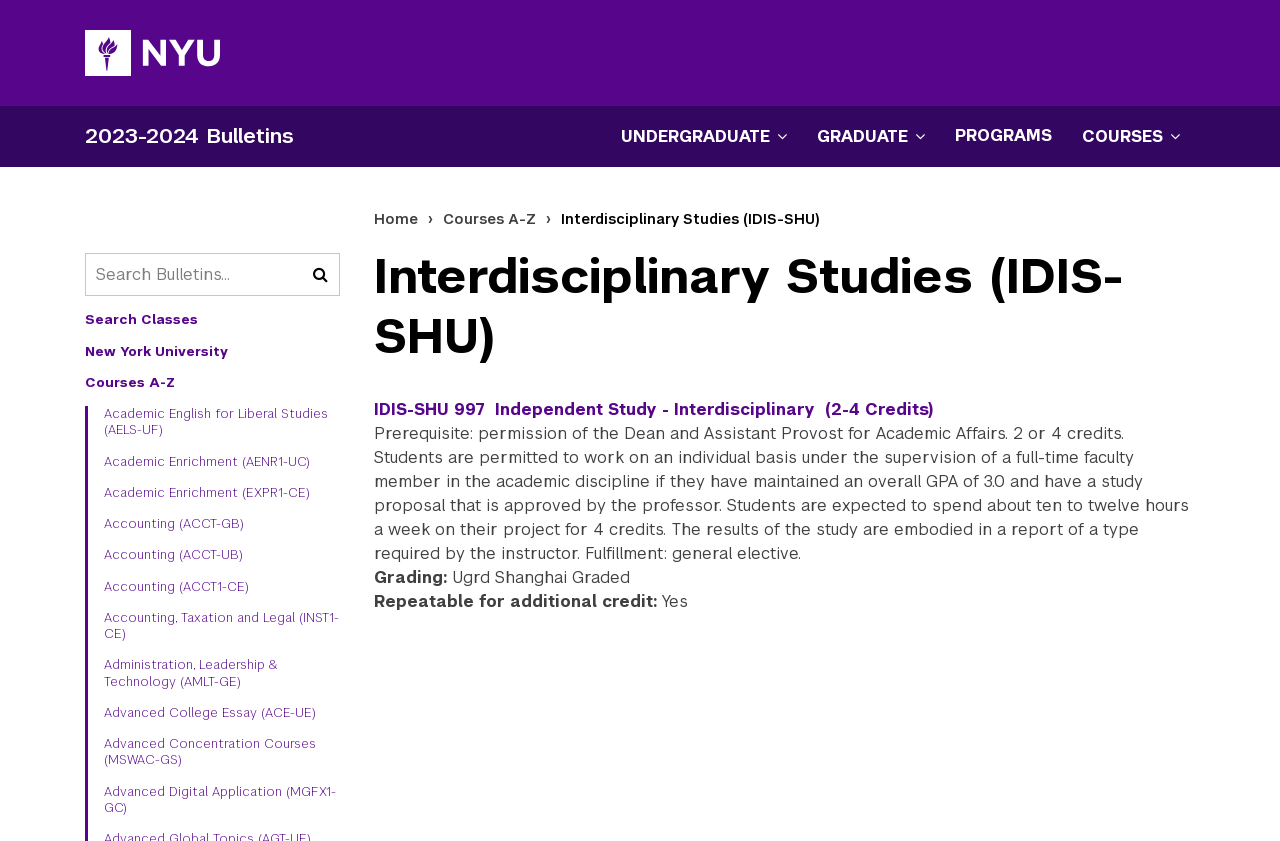Provide an in-depth caption for the webpage.

The webpage is about Interdisciplinary Studies (IDIS-SHU) at New York University (NYU). At the top left corner, there is a link to the NYU Homepage accompanied by an image. Below this, there is a link to the 2023-2024 Bulletins. 

On the top right side, there is a secondary navigation menu with buttons to open undergraduate and graduate menus, as well as a link to programs and courses. Below this, there is a search bar with a submit button and a link to search classes. 

Further down, there are links to various courses, including Academic English for Liberal Studies, Academic Enrichment, Accounting, and more. These links are arranged in a vertical list, taking up most of the page.

On the top center, there is a breadcrumbs navigation menu showing the path from the home page to the current page, Interdisciplinary Studies (IDIS-SHU). 

The main content of the page is divided into sections. The first section has a heading with the title Interdisciplinary Studies (IDIS-SHU). Below this, there is a description of a course, IDIS-SHU 997, which is an independent study course that requires permission from the Dean and Assistant Provost for Academic Affairs. The course details include prerequisites, credits, and grading information.